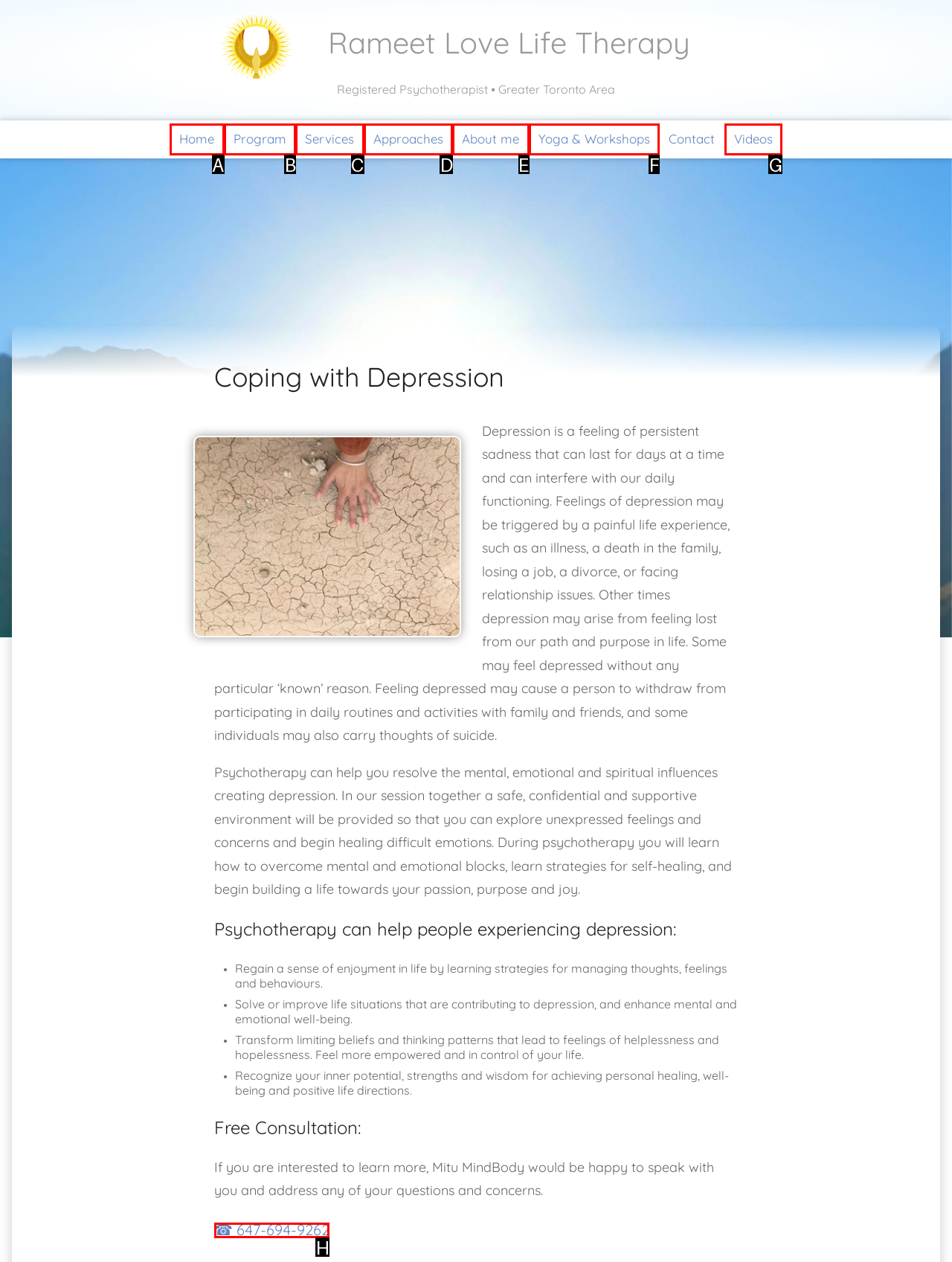Determine which letter corresponds to the UI element to click for this task: Call the phone number for a free consultation
Respond with the letter from the available options.

H